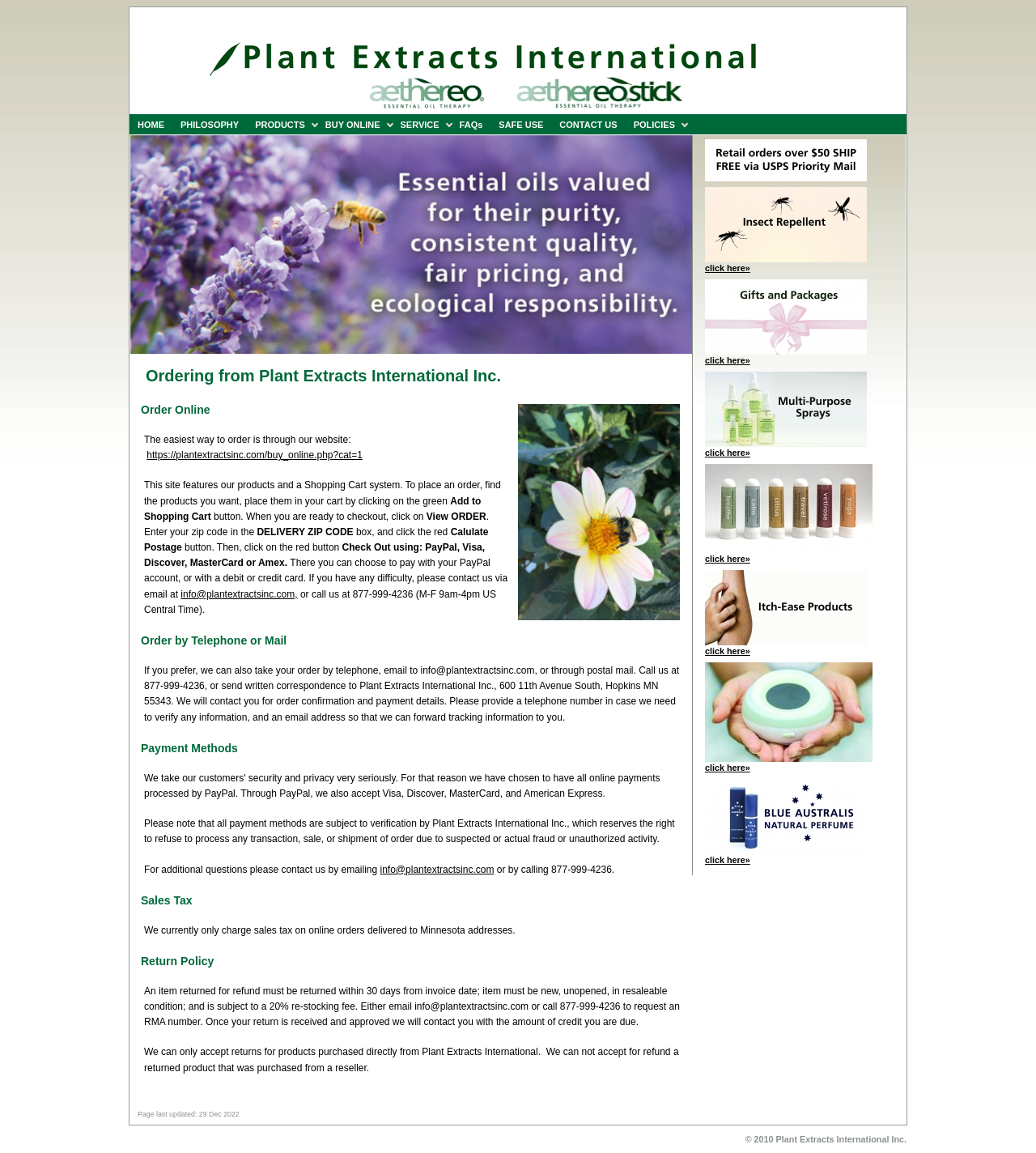Please extract the webpage's main title and generate its text content.

Ordering from Plant Extracts International Inc.